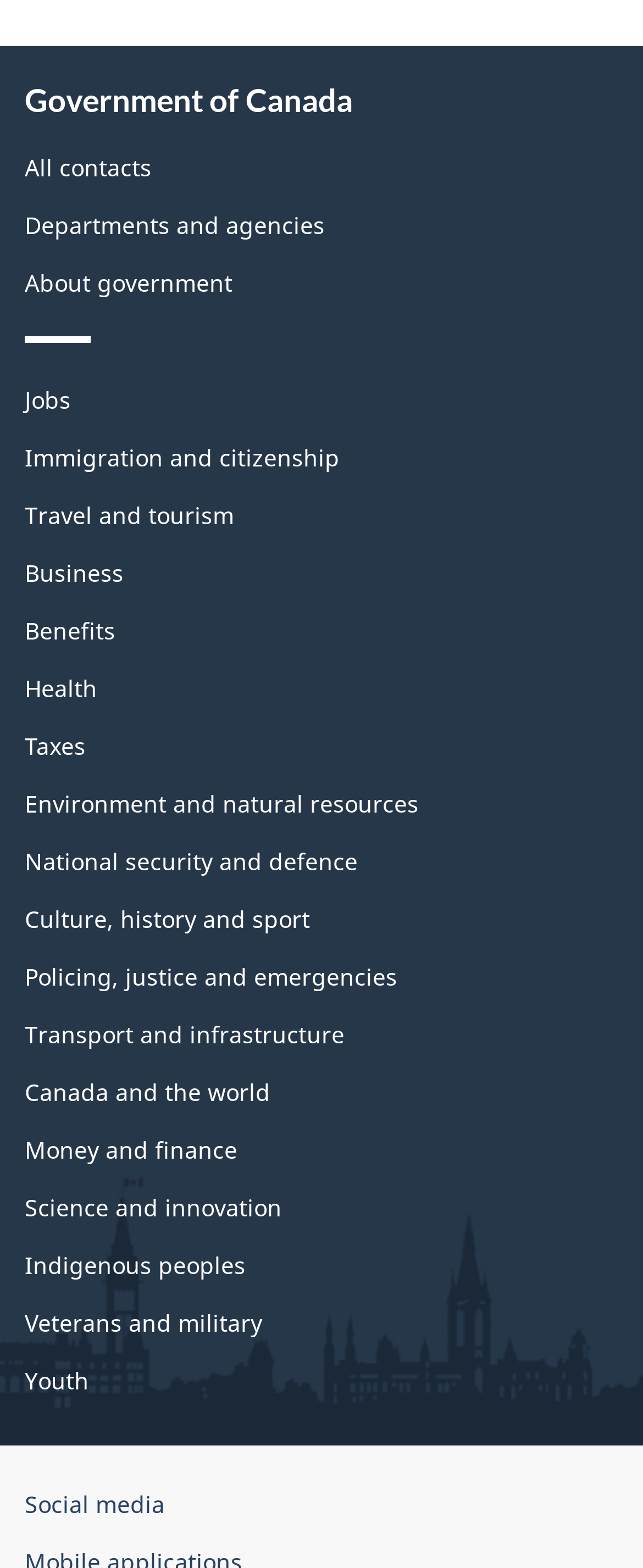Can you identify the bounding box coordinates of the clickable region needed to carry out this instruction: 'Click on 'All contacts''? The coordinates should be four float numbers within the range of 0 to 1, stated as [left, top, right, bottom].

[0.038, 0.097, 0.236, 0.117]